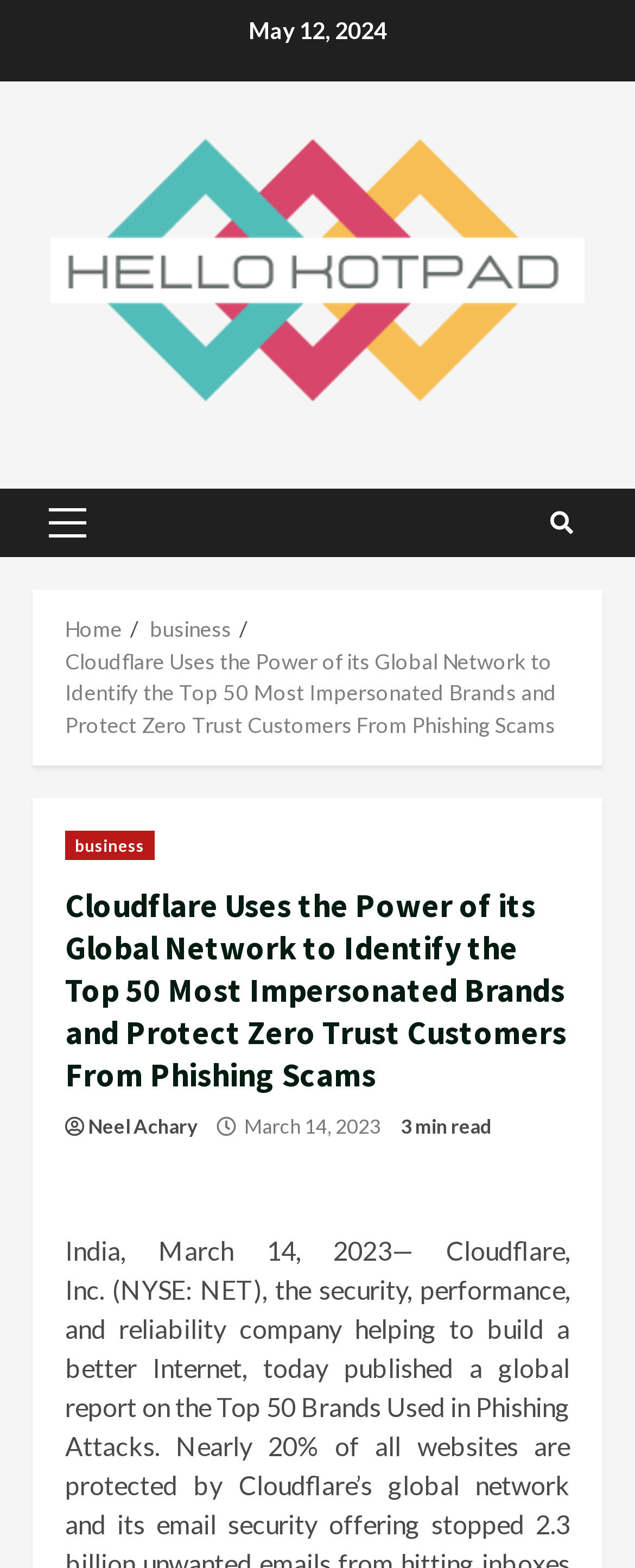Please identify the bounding box coordinates of the region to click in order to complete the given instruction: "read Cloudflare news". The coordinates should be four float numbers between 0 and 1, i.e., [left, top, right, bottom].

[0.103, 0.413, 0.877, 0.47]